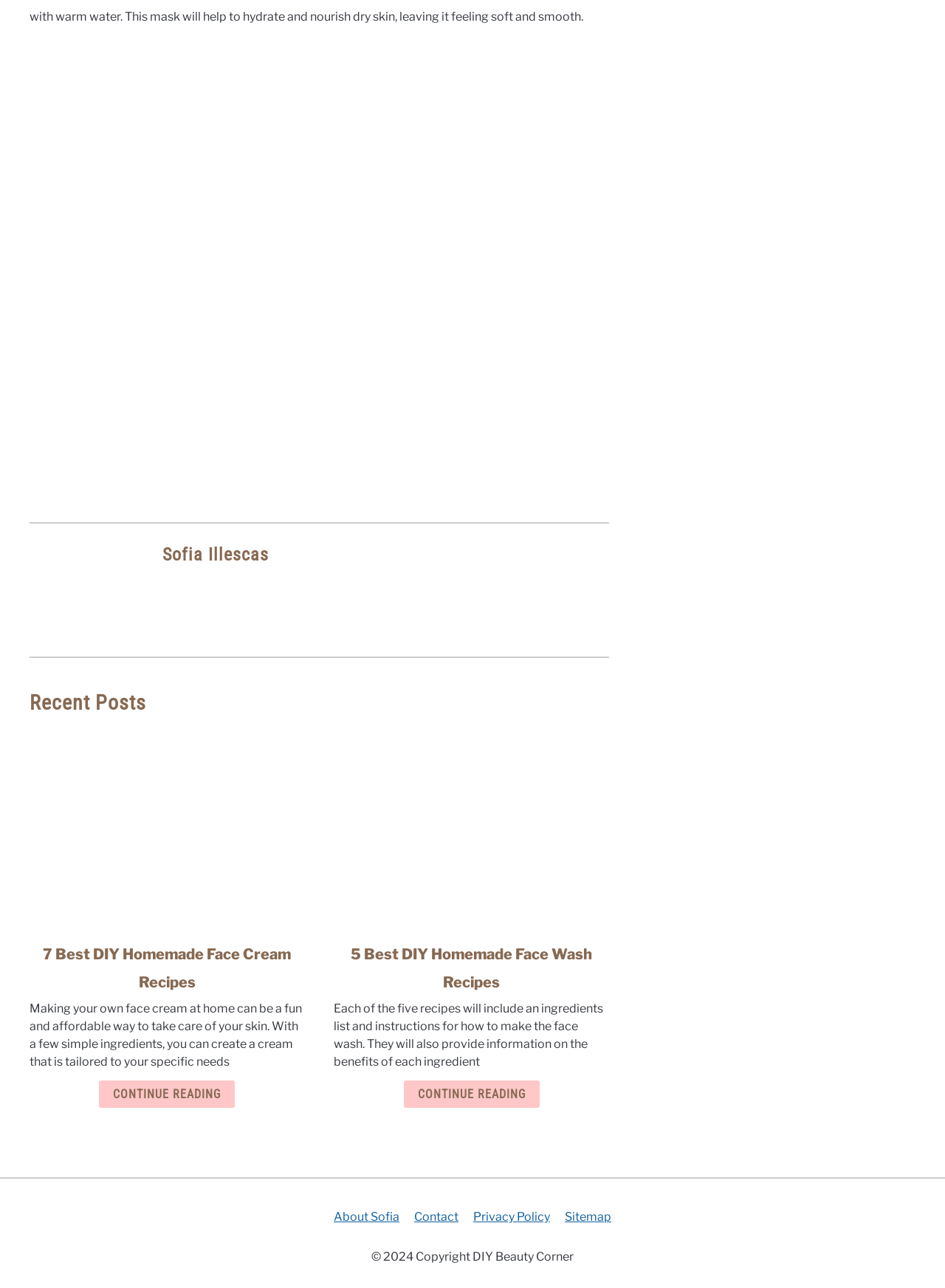Utilize the details in the image to thoroughly answer the following question: What is the year of the copyright?

I found the StaticText element with the text '© 2024 Copyright DIY Beauty Corner' at the bottom of the page, which indicates that the year of the copyright is 2024.